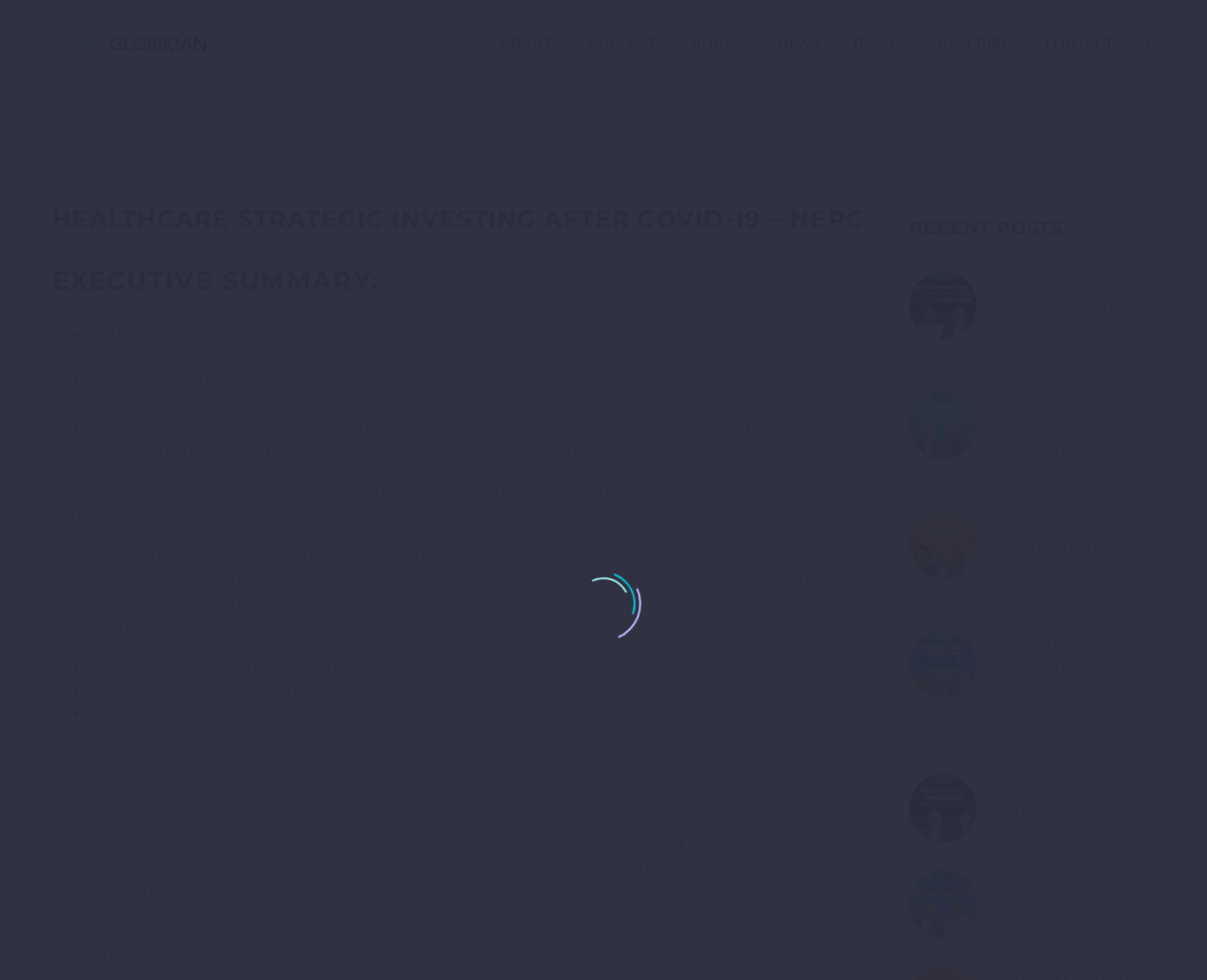Please give a succinct answer using a single word or phrase:
What is the topic of the webpage?

Healthcare strategic investing